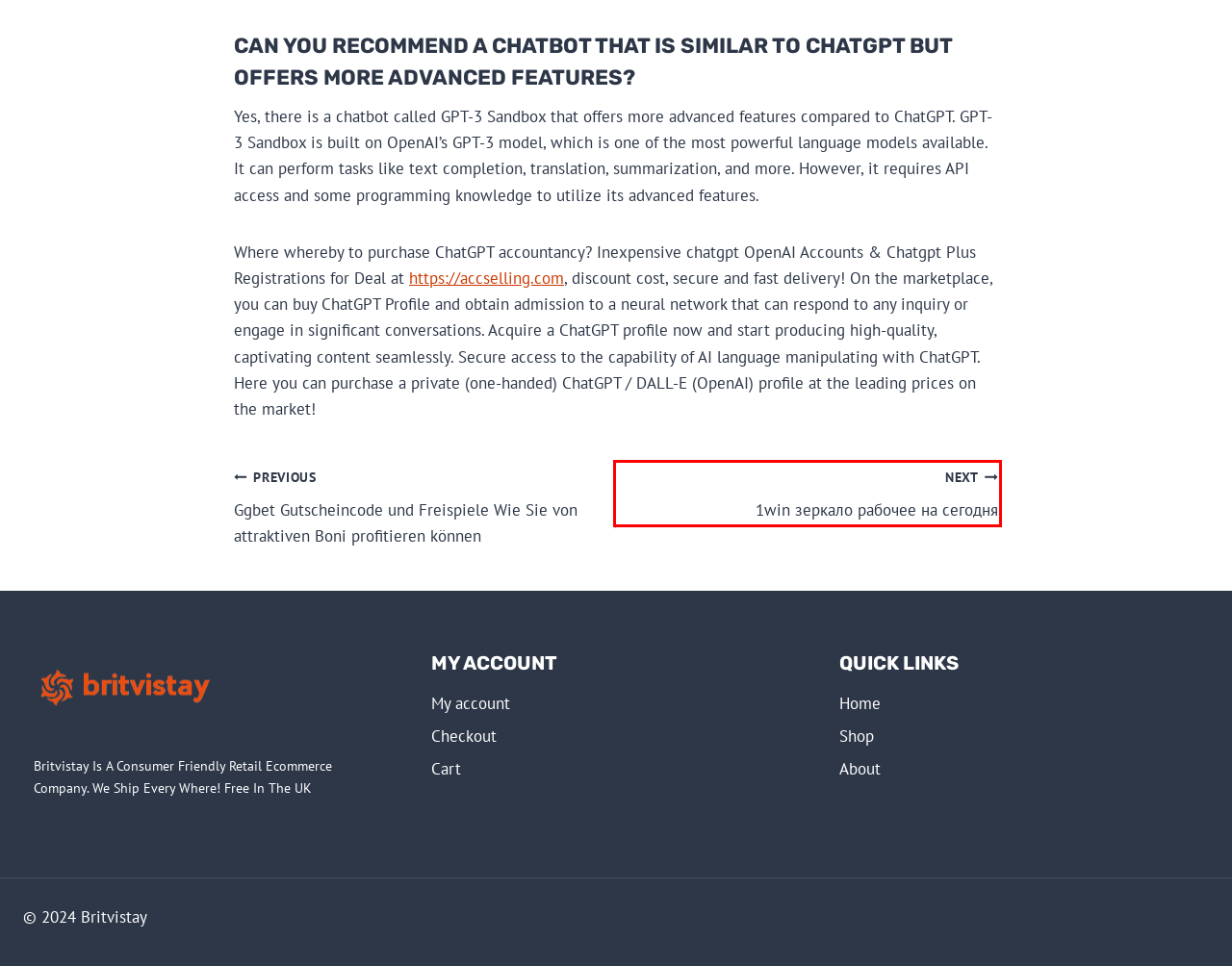Review the screenshot of a webpage which includes a red bounding box around an element. Select the description that best fits the new webpage once the element in the bounding box is clicked. Here are the candidates:
A. About – Britvistay
B. My account – Britvistay
C. Buy ChatGPT Accounts – Britvistay
D. Contact – Britvistay
E. Britvistay – Britvistay
F. Cart – Britvistay
G. 1win зеркало рабочее на сегодня – Britvistay
H. Britvistay – Choice Matter!

G